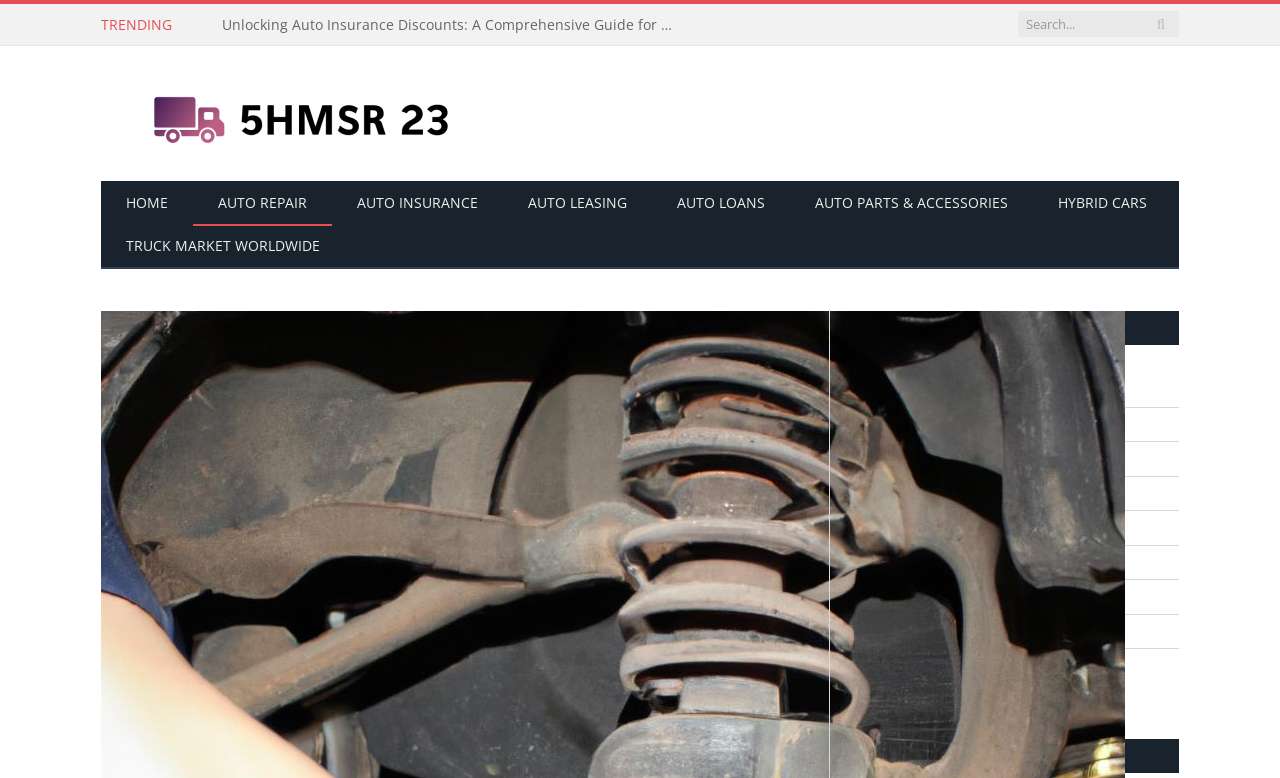Locate the bounding box coordinates of the element's region that should be clicked to carry out the following instruction: "Learn about auto repair". The coordinates need to be four float numbers between 0 and 1, i.e., [left, top, right, bottom].

[0.667, 0.666, 0.72, 0.691]